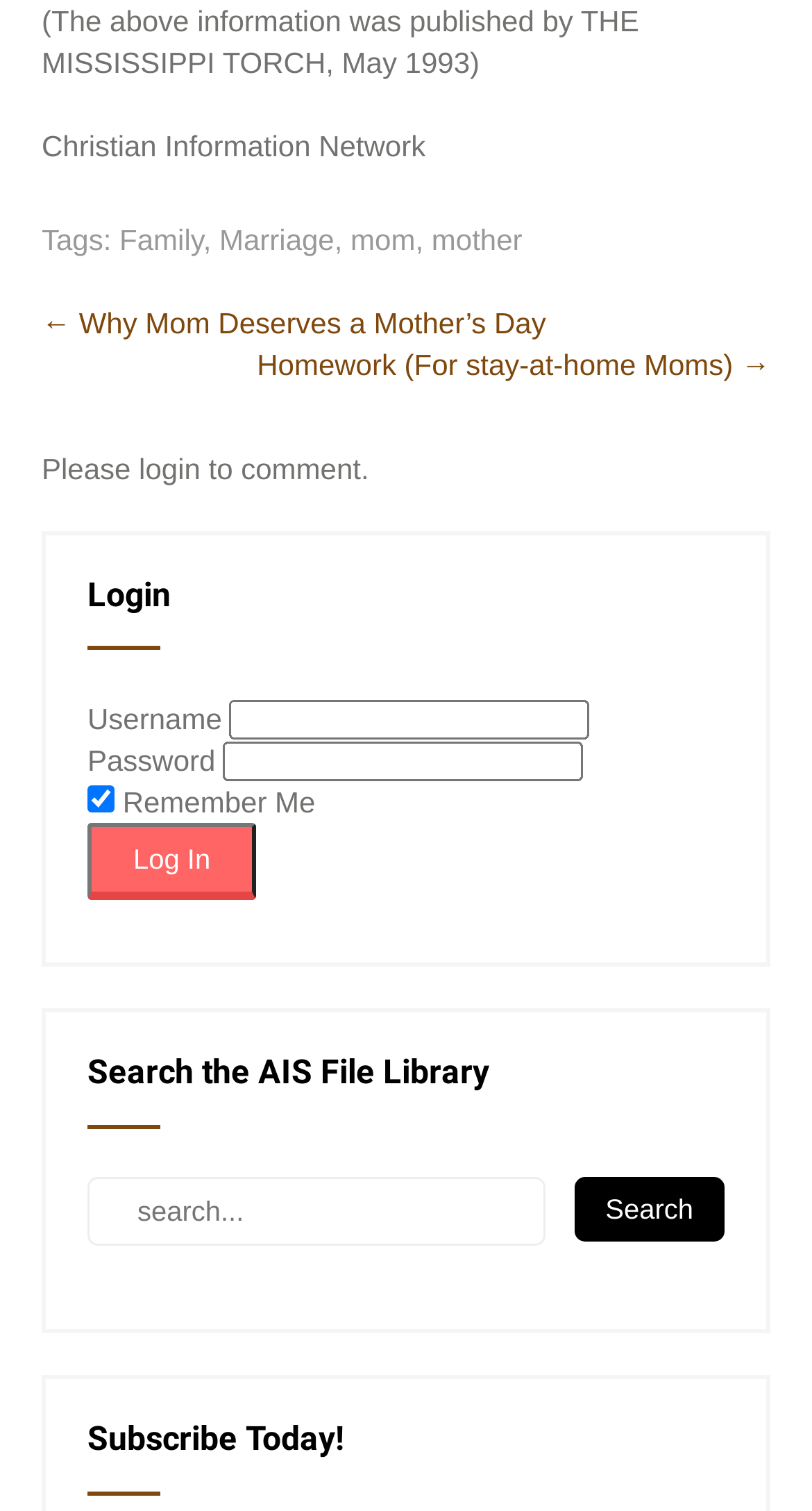Provide the bounding box coordinates for the area that should be clicked to complete the instruction: "Click on TOTALSTATION".

None